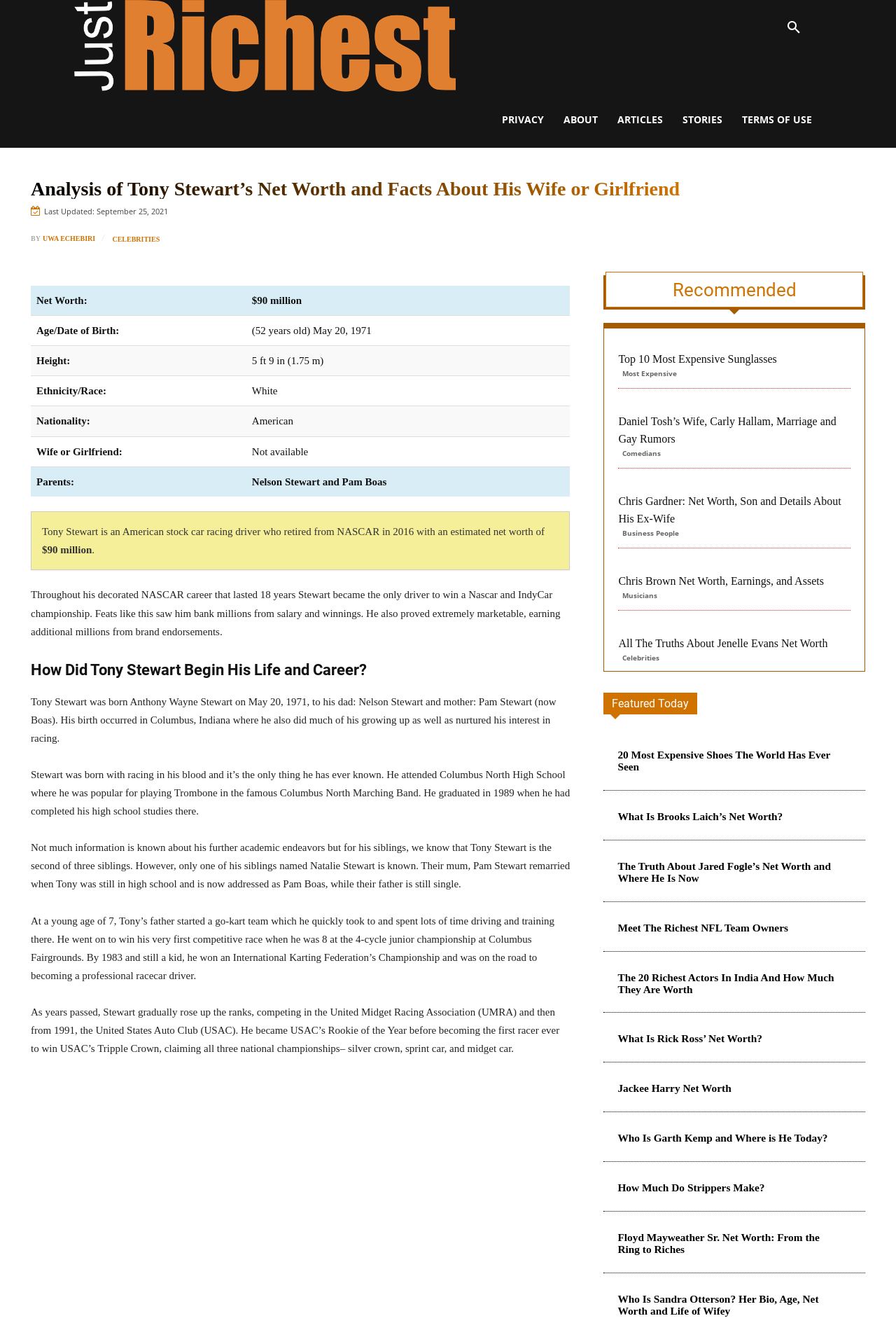What is Tony Stewart's wife or girlfriend's information?
Provide a detailed answer to the question, using the image to inform your response.

In the table on the webpage, the information about Tony Stewart's wife or girlfriend is listed as 'Not available' in the 'Wife or Girlfriend:' column.